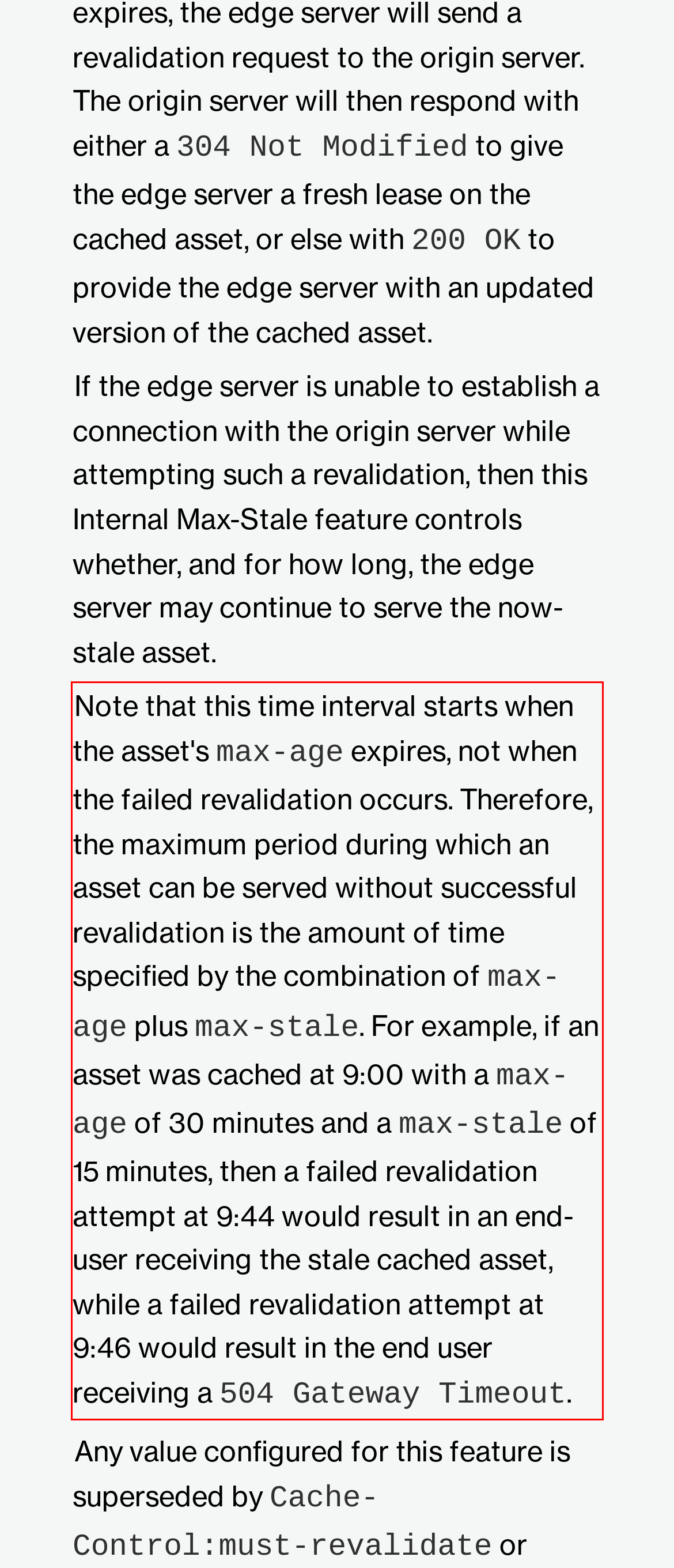Please identify and extract the text from the UI element that is surrounded by a red bounding box in the provided webpage screenshot.

Note that this time interval starts when the asset's max-age expires, not when the failed revalidation occurs. Therefore, the maximum period during which an asset can be served without successful revalidation is the amount of time specified by the combination of max-age plus max-stale. For example, if an asset was cached at 9:00 with a max-age of 30 minutes and a max-stale of 15 minutes, then a failed revalidation attempt at 9:44 would result in an end-user receiving the stale cached asset, while a failed revalidation attempt at 9:46 would result in the end user receiving a 504 Gateway Timeout.